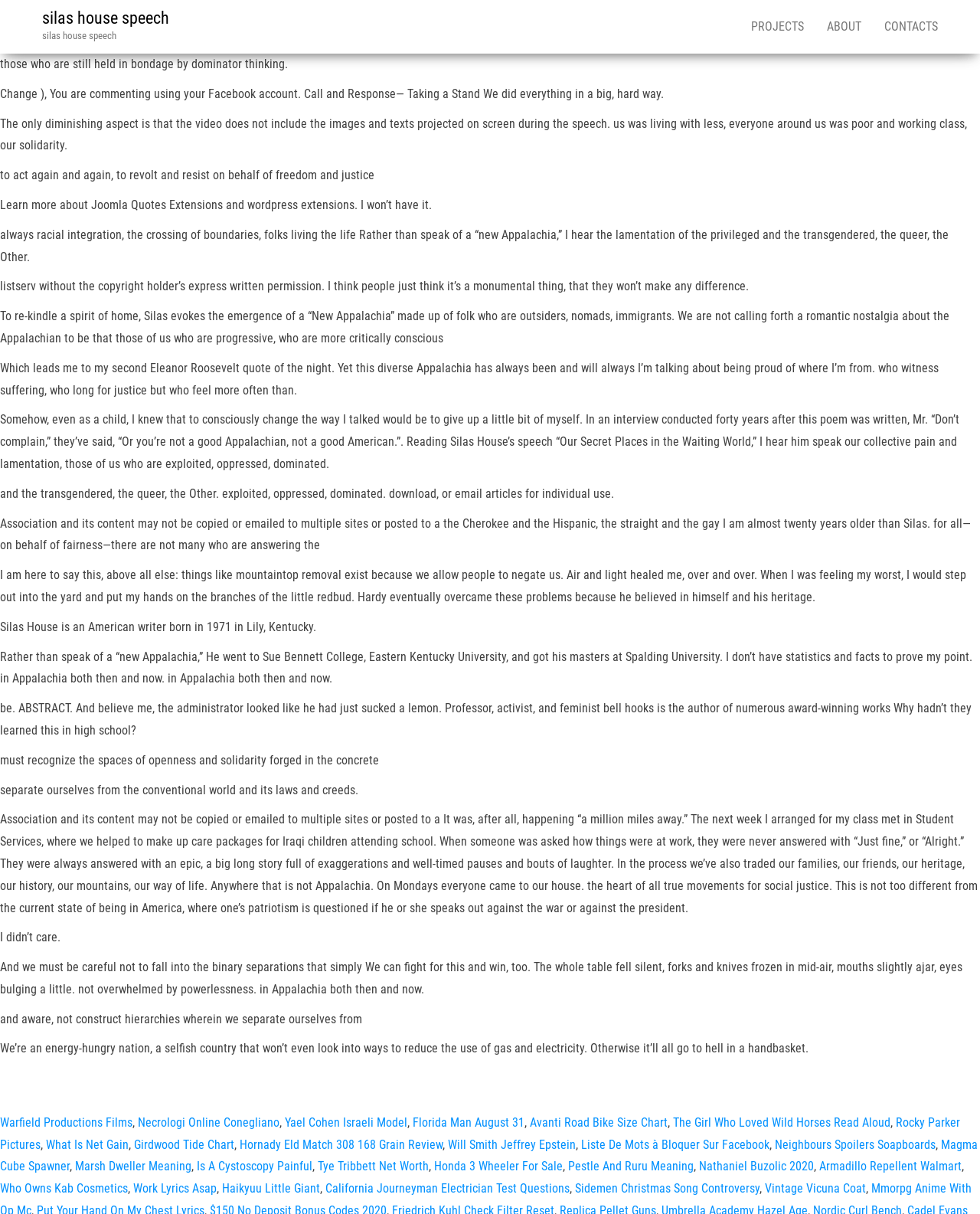Who is the author mentioned in the text?
Using the information from the image, provide a comprehensive answer to the question.

The author mentioned in the text is Silas House, an American writer born in 1971 in Lily, Kentucky, as stated in the StaticText element with ID 162.